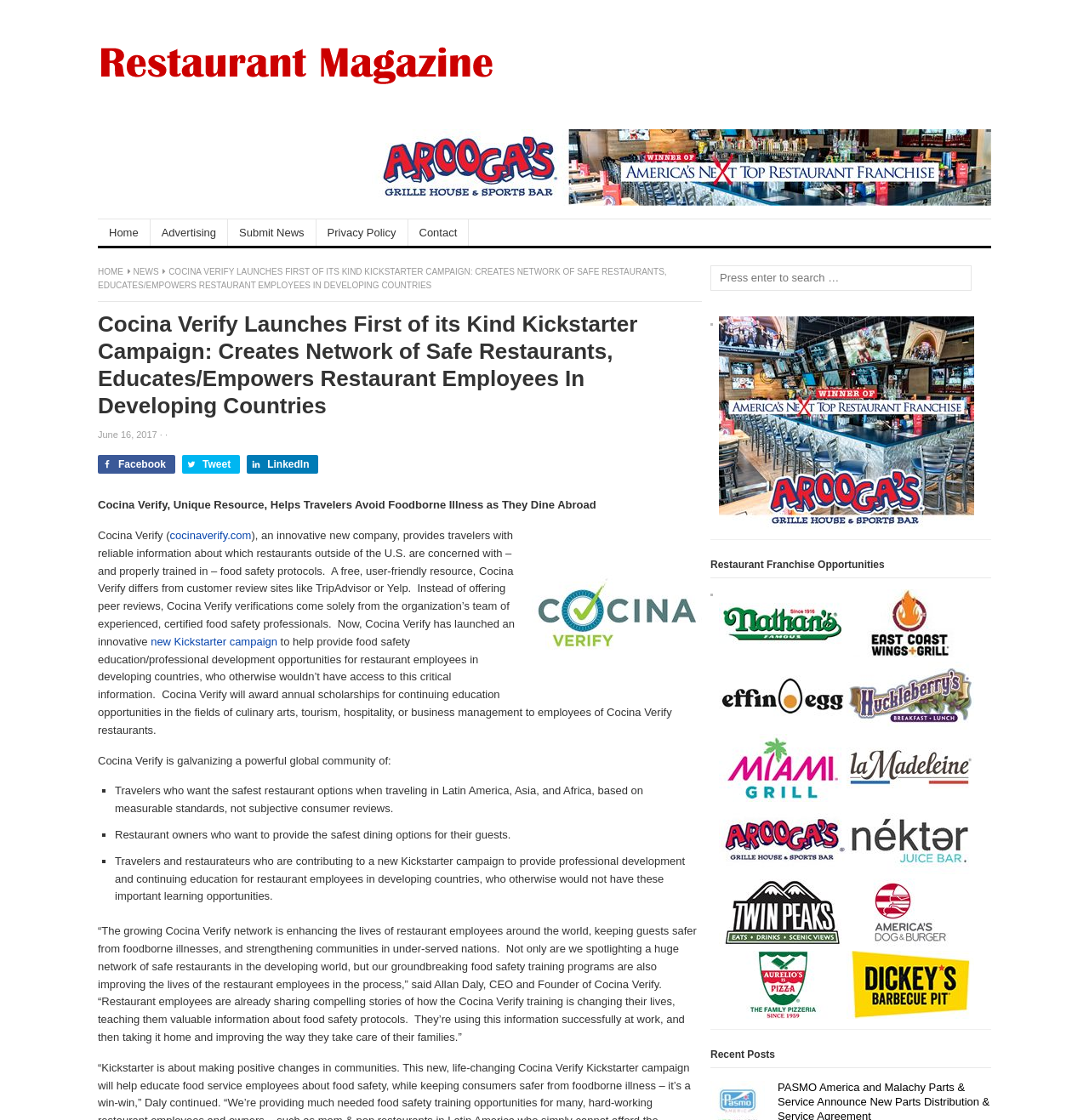Reply to the question with a brief word or phrase: What type of restaurants is Cocina Verify focused on?

Restaurants outside of the U.S.